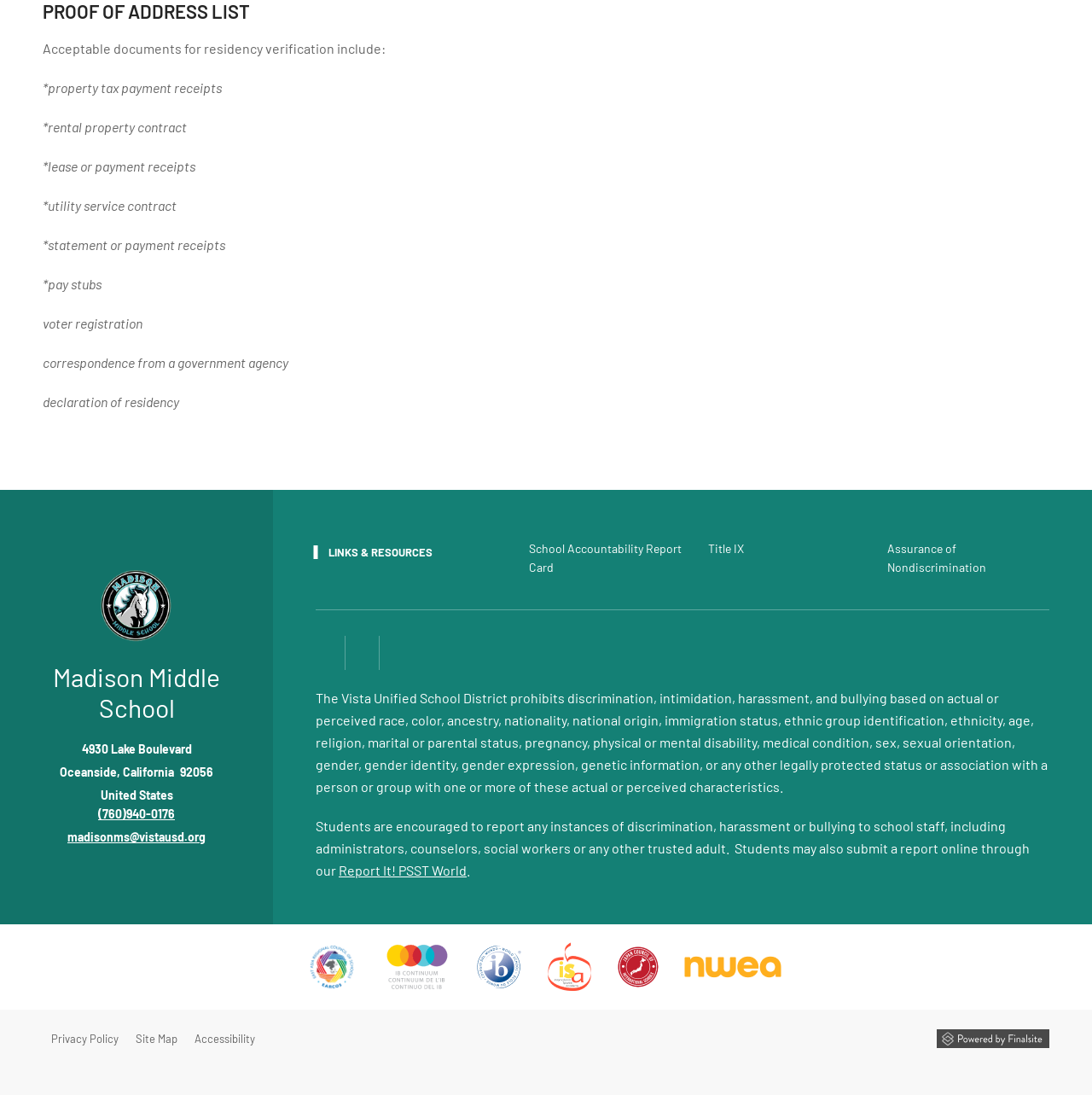Identify the bounding box coordinates of the clickable region necessary to fulfill the following instruction: "Report an incident through Report It! PSST World". The bounding box coordinates should be four float numbers between 0 and 1, i.e., [left, top, right, bottom].

[0.31, 0.787, 0.427, 0.802]